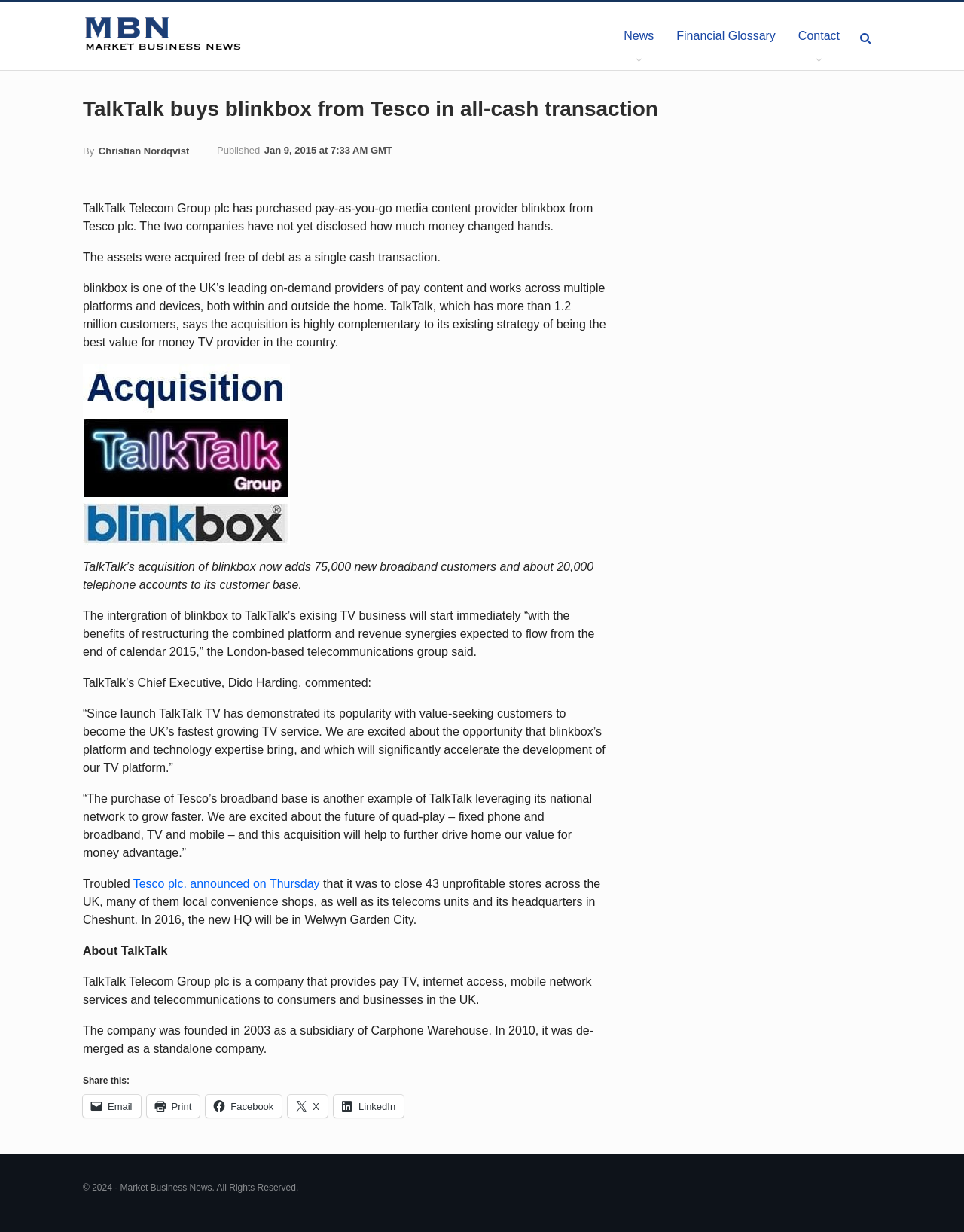How many new broadband customers did TalkTalk acquire?
Look at the image and provide a detailed response to the question.

According to the article, 'TalkTalk’s acquisition of blinkbox now adds 75,000 new broadband customers and about 20,000 telephone accounts to its customer base.' This shows that TalkTalk acquired 75,000 new broadband customers.